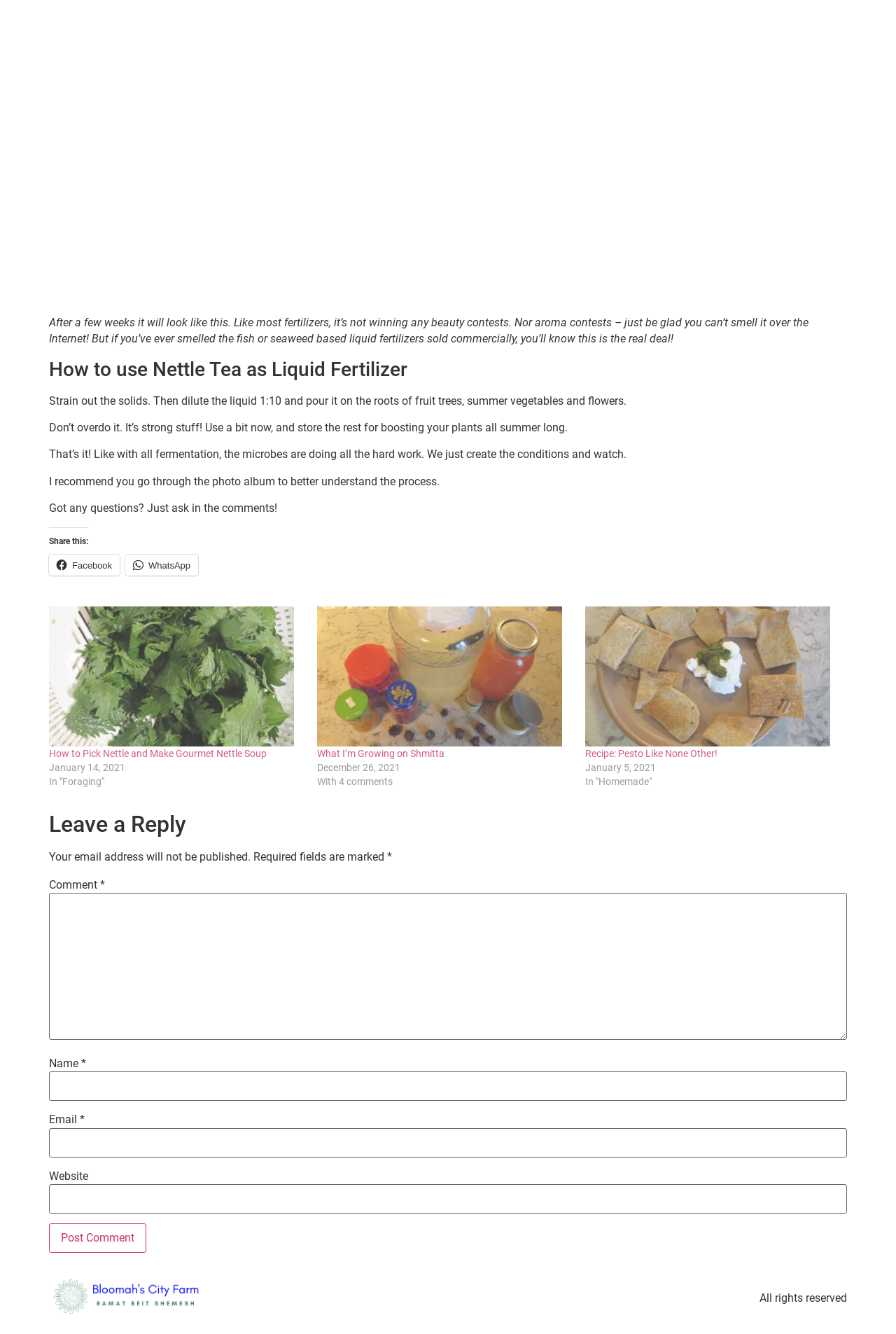Please specify the bounding box coordinates of the area that should be clicked to accomplish the following instruction: "Click the 'Current Events' link". The coordinates should consist of four float numbers between 0 and 1, i.e., [left, top, right, bottom].

None